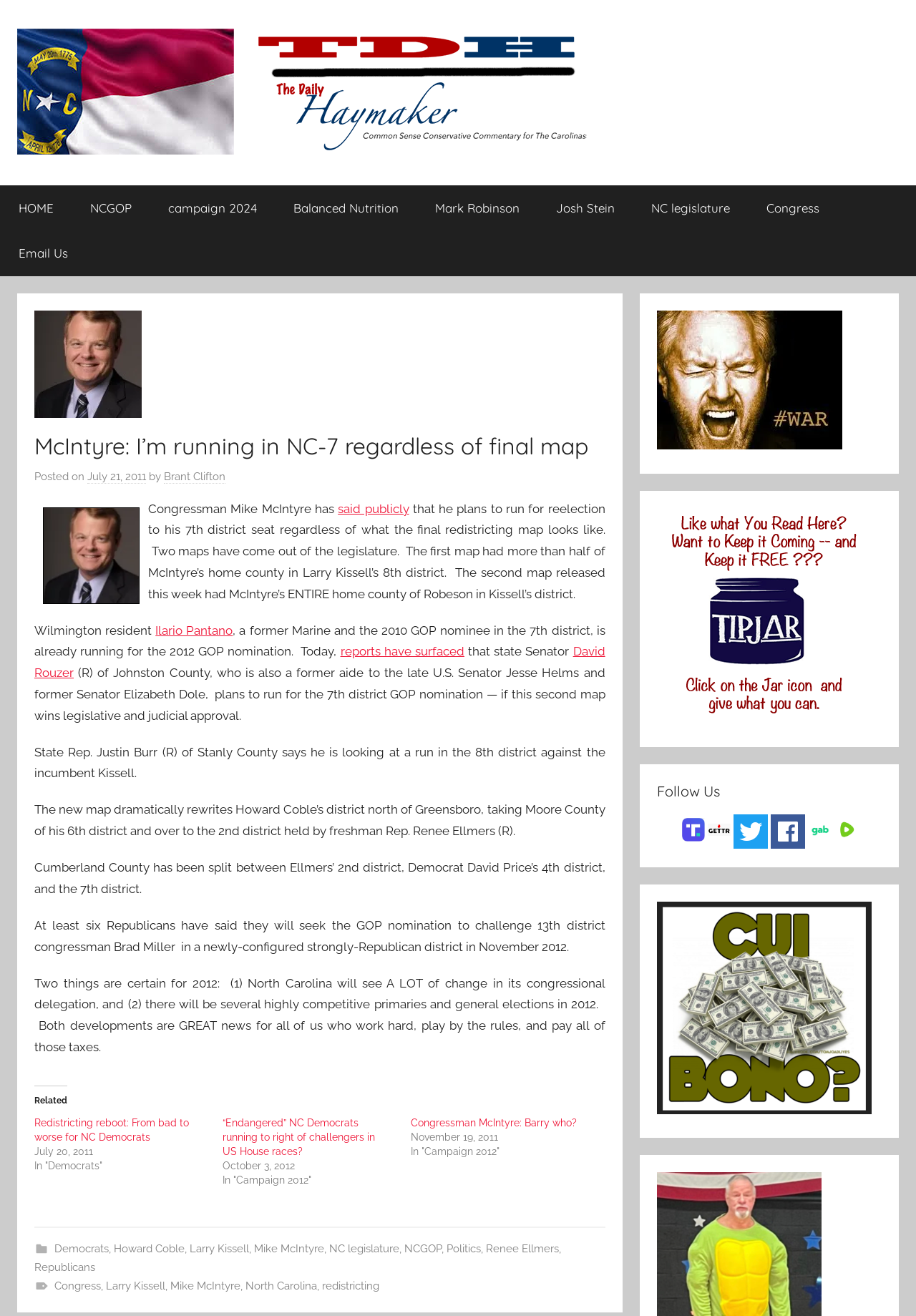What is the name of the freshman Rep. mentioned in the article?
Answer the question with as much detail as you can, using the image as a reference.

The article mentions that the new map dramatically rewrites Howard Coble’s district north of Greensboro, taking Moore County out of his 6th district and over to the 2nd district held by freshman Rep. Renee Ellmers (R).